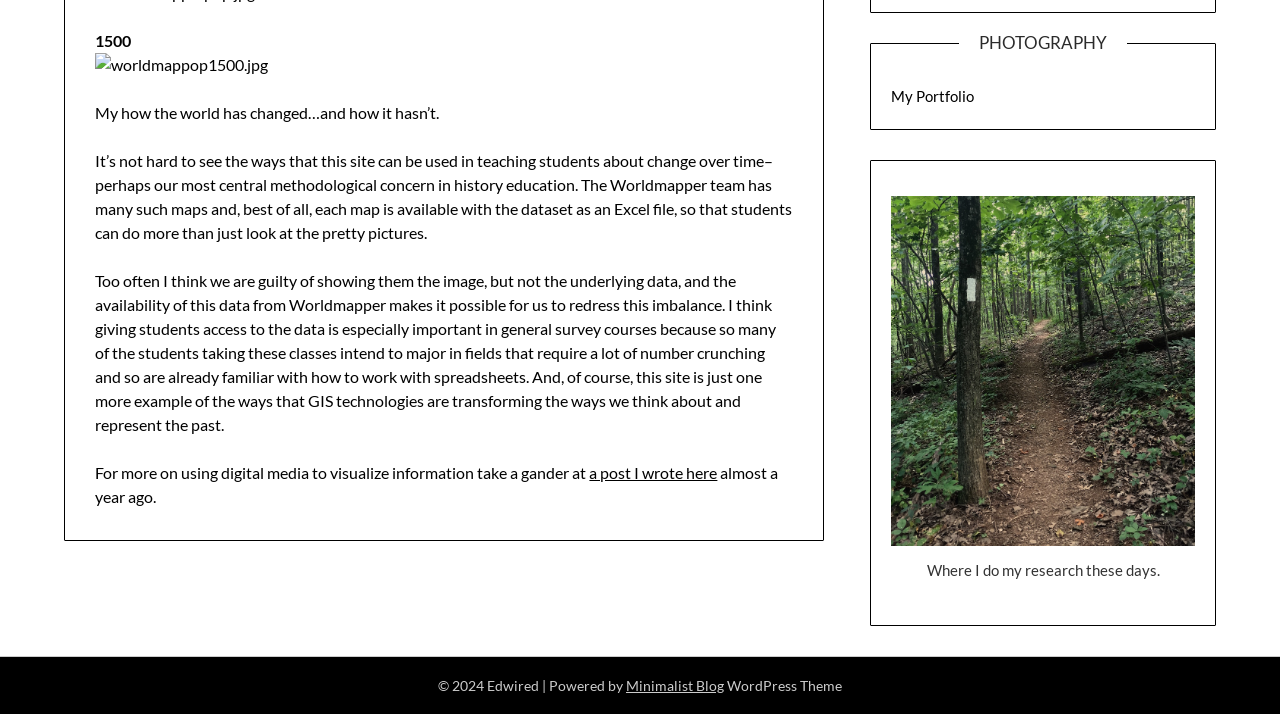Using the provided description: "a post I wrote here", find the bounding box coordinates of the corresponding UI element. The output should be four float numbers between 0 and 1, in the format [left, top, right, bottom].

[0.46, 0.649, 0.56, 0.676]